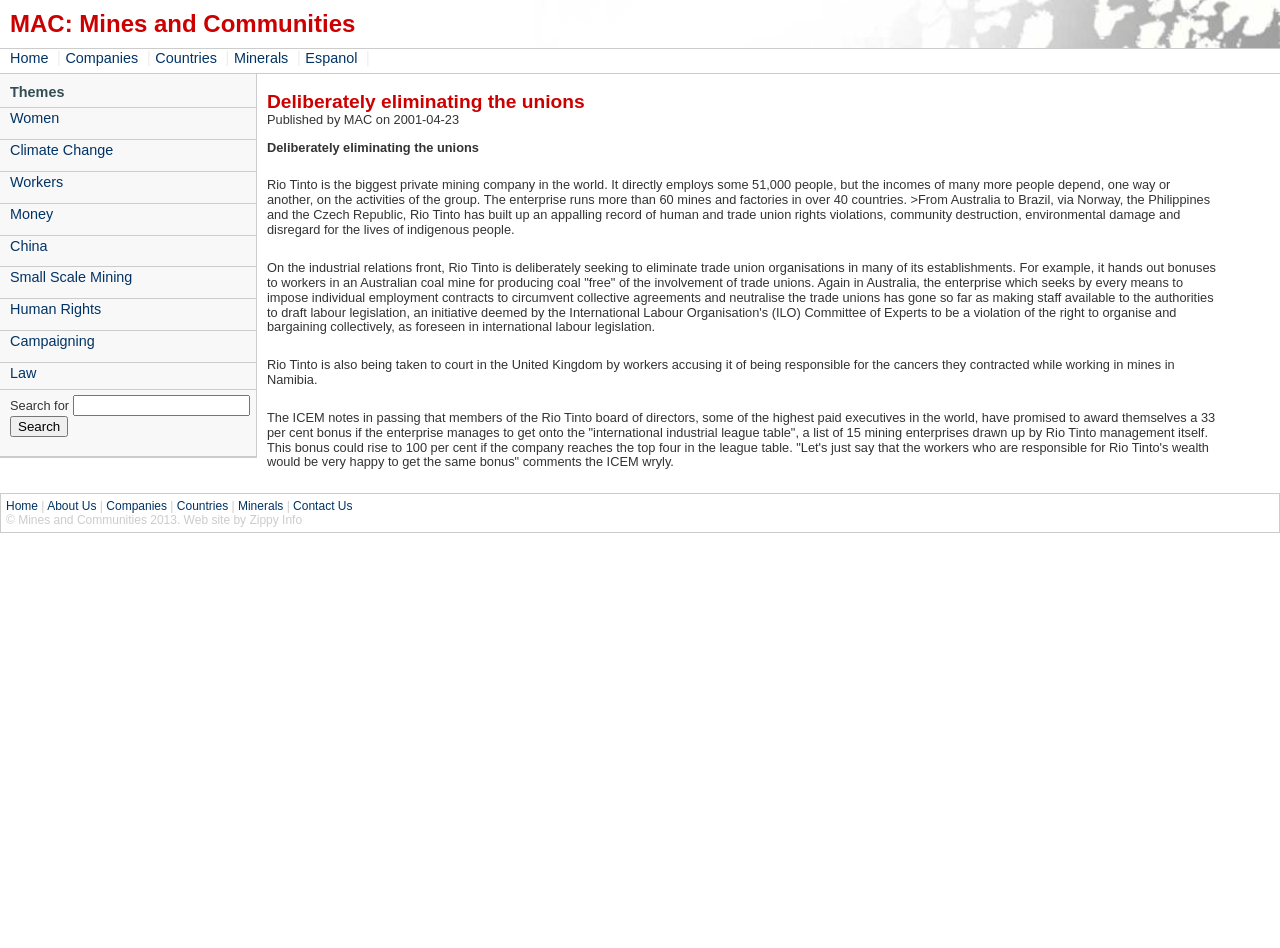Craft a detailed narrative of the webpage's structure and content.

The webpage is about Mines and Communities, a platform that empowers activists and communities opposed to mining. At the top of the page, there is a heading "MAC: Mines and Communities" followed by a navigation menu with links to "Home", "Companies", "Countries", "Minerals", and "Espanol". 

Below the navigation menu, there is a section titled "Themes" with links to various topics such as "Women", "Climate Change", "Workers", and "Human Rights". 

The main content of the page is an article titled "Deliberately eliminating the unions" which discusses the human and trade union rights violations, community destruction, environmental damage, and disregard for the lives of indigenous people by Rio Tinto, a large private mining company. The article provides specific examples of Rio Tinto's actions, including its attempts to eliminate trade union organizations and its responsibility for cancers contracted by workers in Namibia.

On the right side of the page, there is a search bar with a button labeled "Search". Below the search bar, there is a secondary navigation menu with links to "Home", "About Us", "Companies", "Countries", "Minerals", and "Contact Us". At the bottom of the page, there is a copyright notice stating "© Mines and Communities 2013. Web site by Zippy Info".